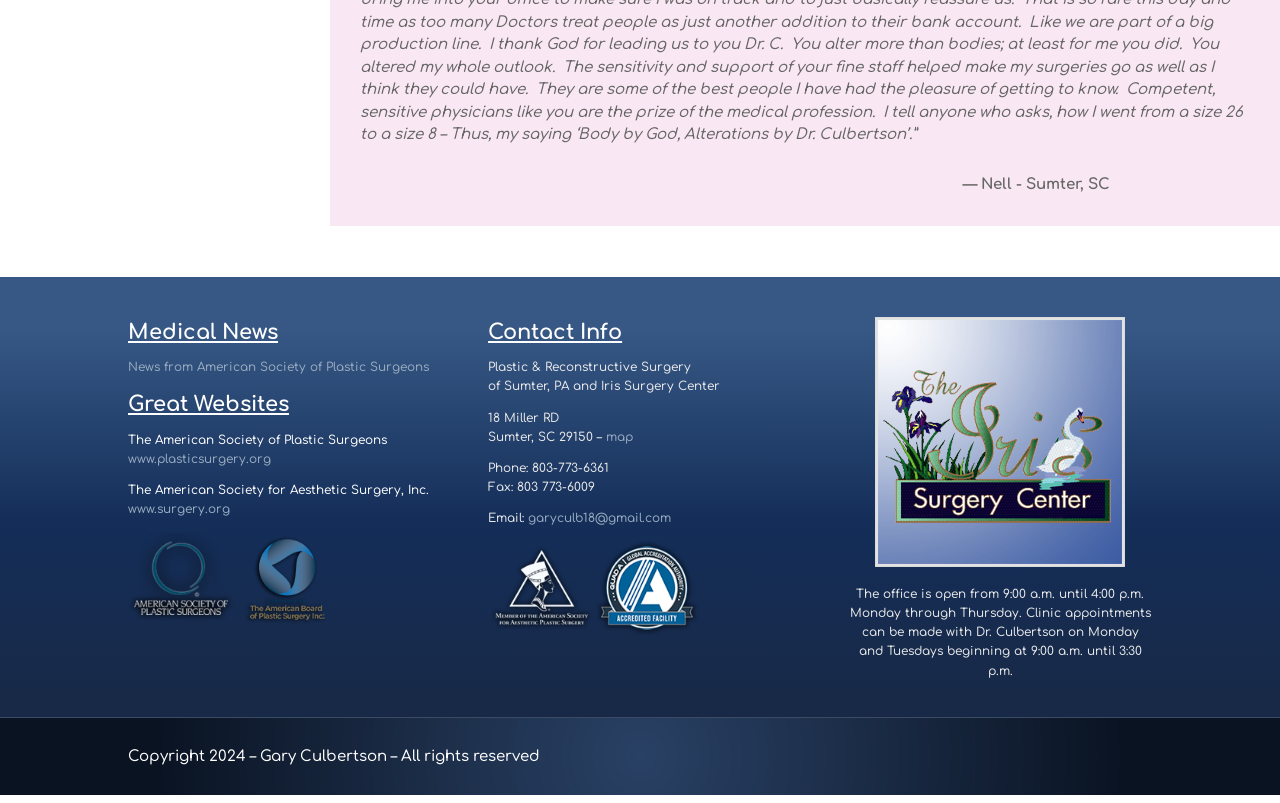What is the name of the surgery center?
Please answer the question with as much detail as possible using the screenshot.

I found the name of the surgery center by looking at the logo at the bottom of the webpage, which says 'Iris Surgery Center Logo', and then searching for a mention of the surgery center in the text. I found it mentioned in the contact information section.